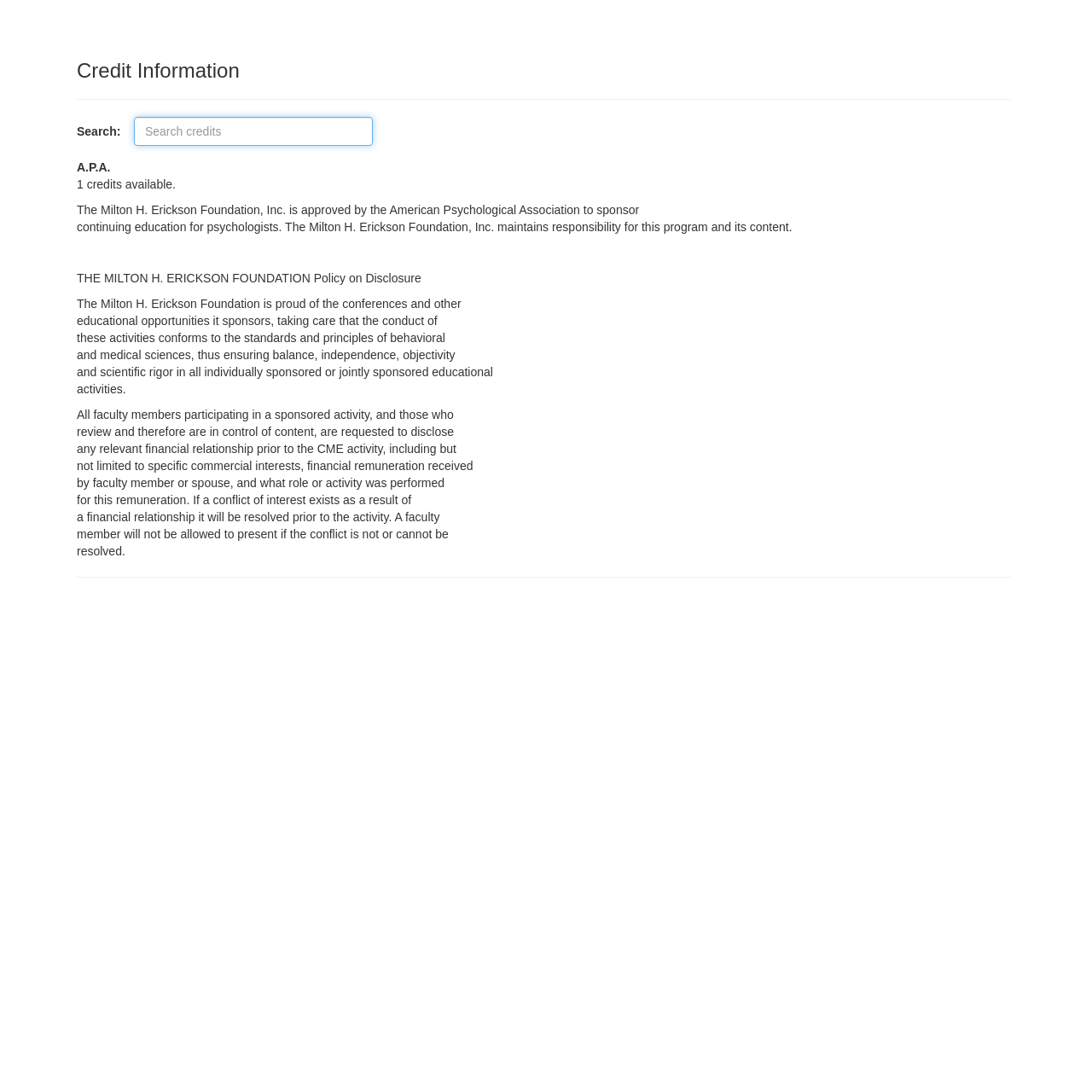Using the given element description, provide the bounding box coordinates (top-left x, top-left y, bottom-right x, bottom-right y) for the corresponding UI element in the screenshot: parent_node: Search: placeholder="Search credits"

[0.123, 0.107, 0.341, 0.134]